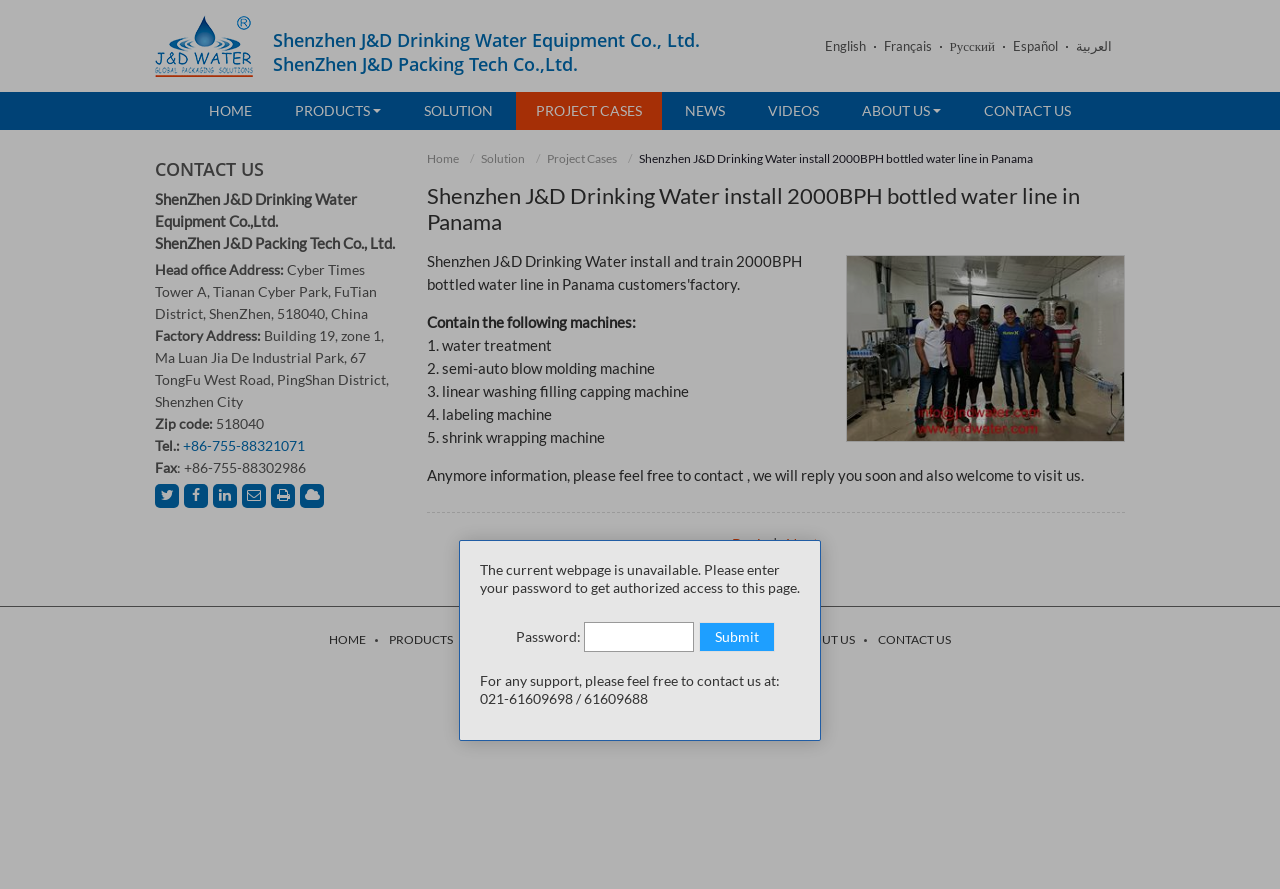How many machines are mentioned in the project case?
Refer to the image and provide a detailed answer to the question.

The webpage mentions a project case of installing a 2000BPH bottled water line in Panama, and it lists 5 machines used in the project: water treatment, semi-auto blow molding machine, linear washing filling capping machine, labeling machine, and shrink wrapping machine.